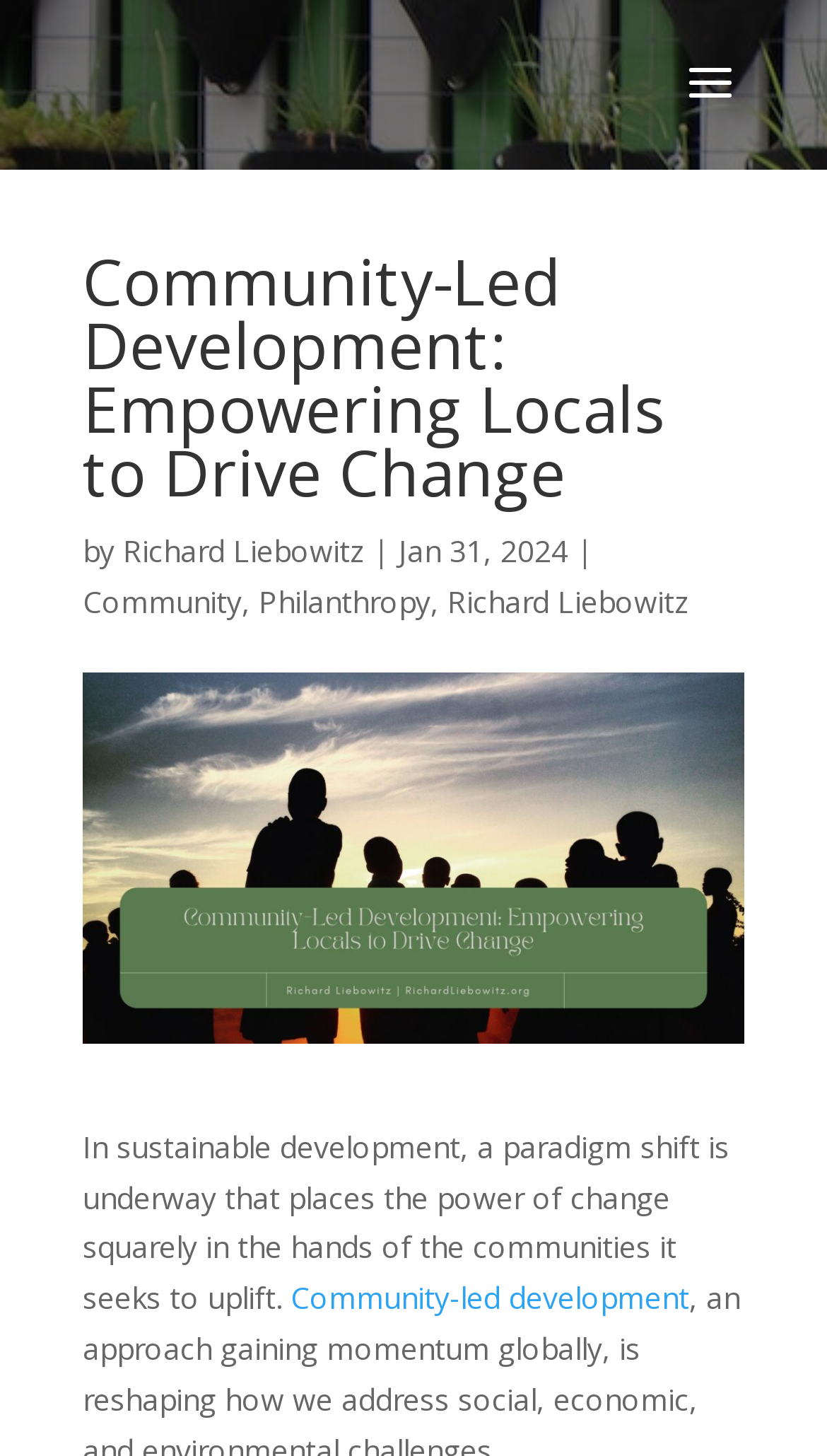Given the description of a UI element: "Philanthropy", identify the bounding box coordinates of the matching element in the webpage screenshot.

[0.313, 0.399, 0.521, 0.427]